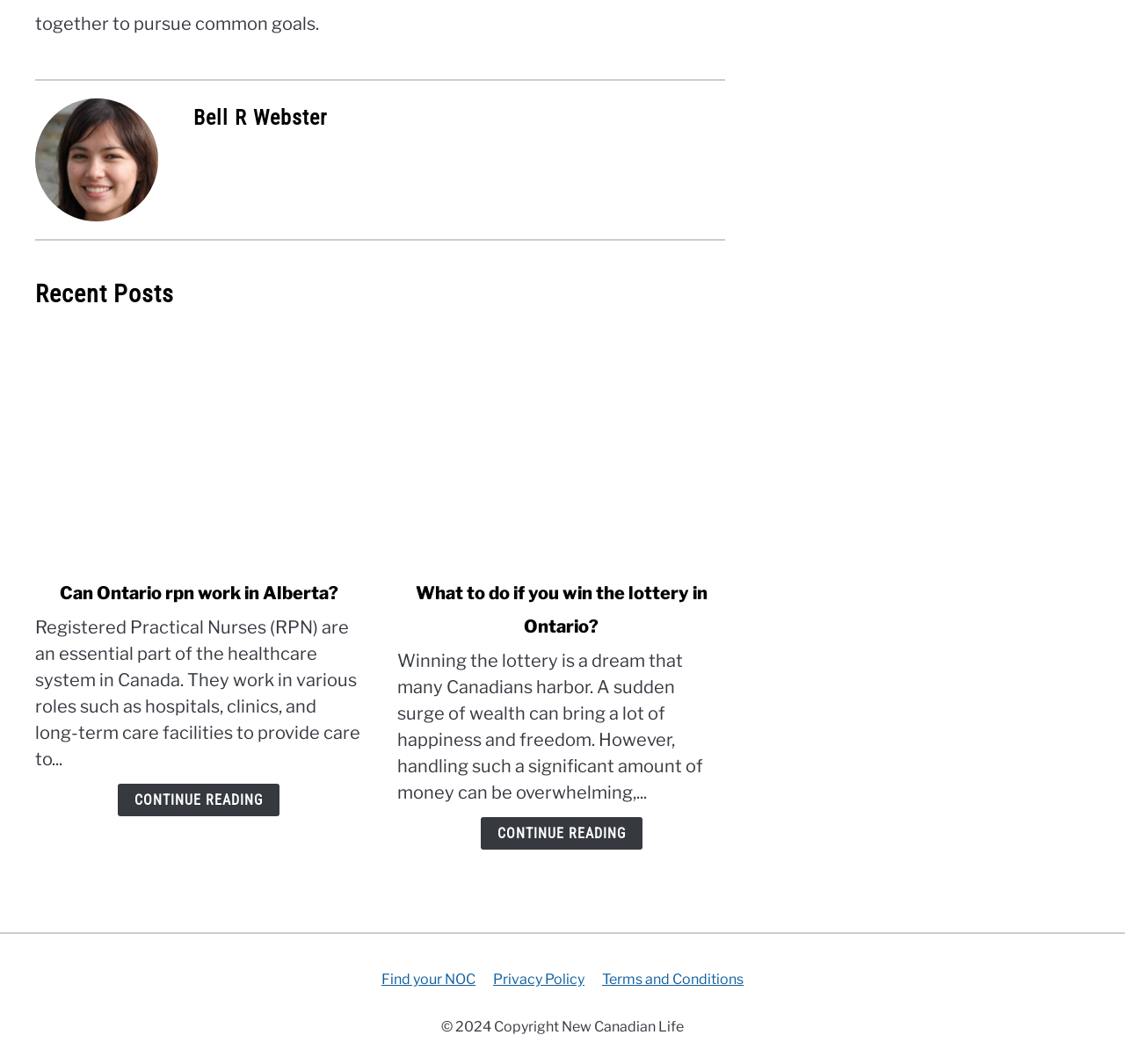Locate the bounding box coordinates of the clickable element to fulfill the following instruction: "Click on the link to read about Can Ontario RPN work in Alberta". Provide the coordinates as four float numbers between 0 and 1 in the format [left, top, right, bottom].

[0.031, 0.311, 0.322, 0.525]